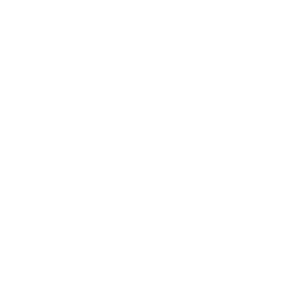Describe all the elements in the image extensively.

The image displays a visually appealing representation of the "Penthouse After Sunset" item, part of a lingerie collection designed to evoke a sense of allure and sophistication. The product is described in an engaging manner, emphasizing its luxurious appeal, semi-transparent black lace fabric, and flattering features like the deep V-neckline. The design not only aptly highlights the contours of the body but also ensures comfort with adjustable straps, making it a perfect choice for romantic occasions. With high-quality craftsmanship aimed at durability, this piece is touted as an ideal gift for special moments, ensuring that it stands out in any lingerie collection.